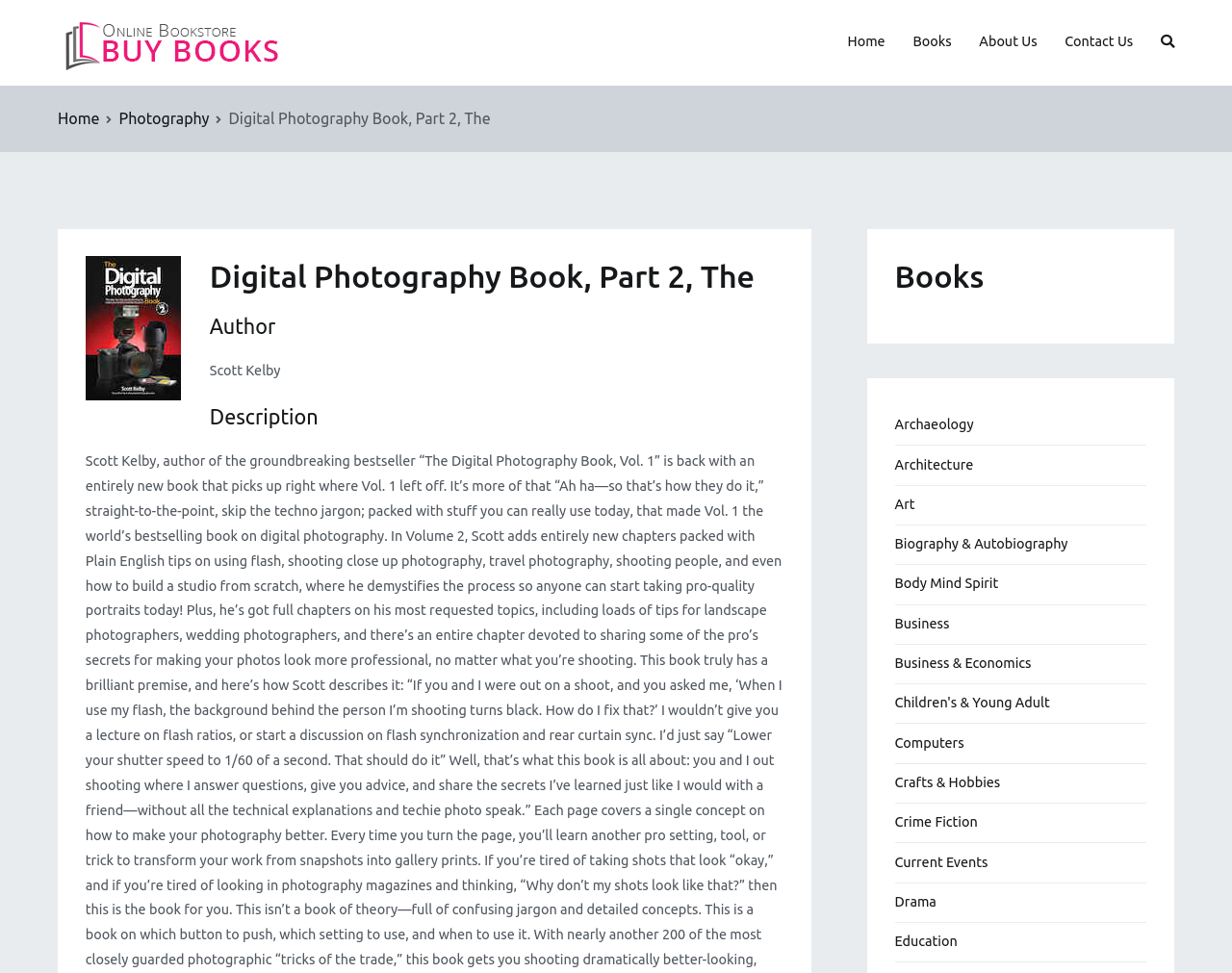Refer to the image and provide an in-depth answer to the question: 
What is the online bookstore name?

I found the answer by looking at the top section with the link '[ Book Shop ]' and found that it is the online bookstore name.